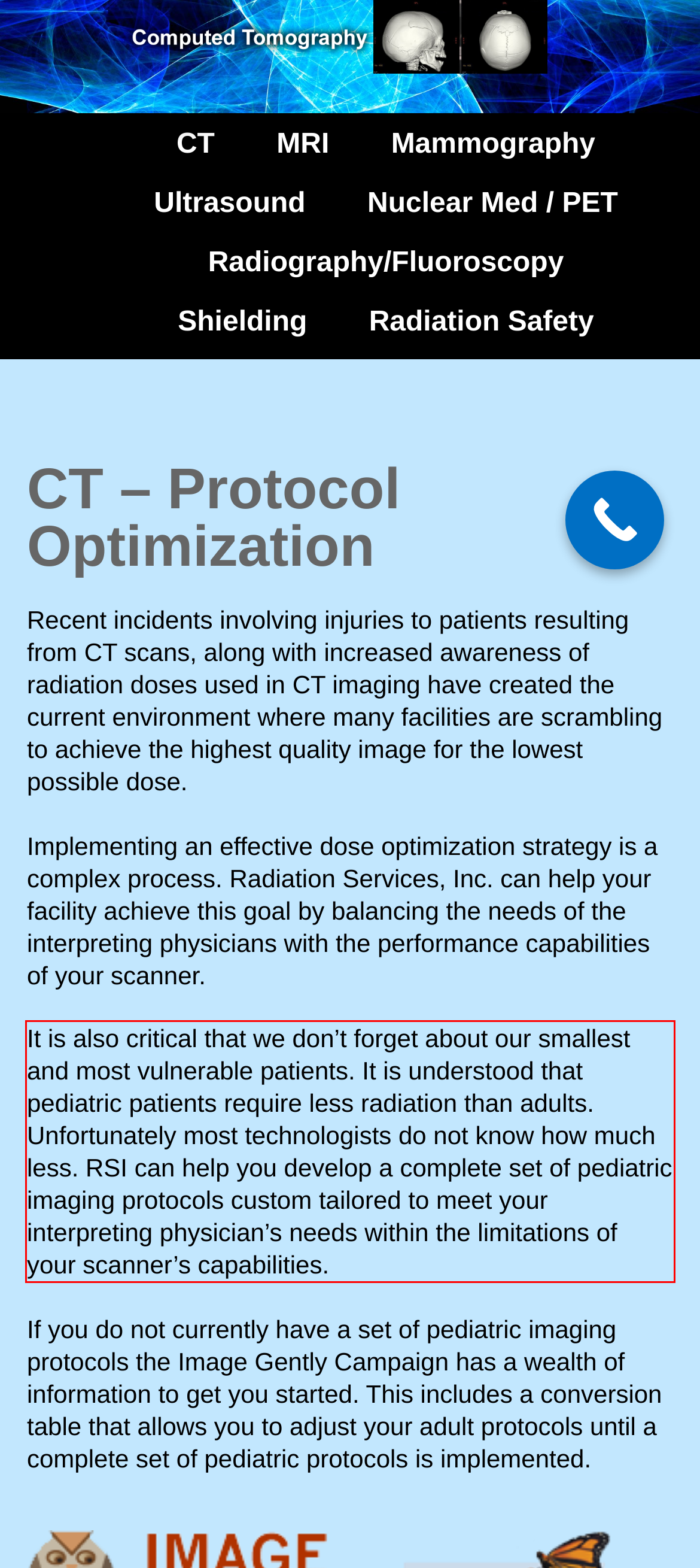You have a screenshot of a webpage with a UI element highlighted by a red bounding box. Use OCR to obtain the text within this highlighted area.

It is also critical that we don’t forget about our smallest and most vulnerable patients. It is understood that pediatric patients require less radiation than adults. Unfortunately most technologists do not know how much less. RSI can help you develop a complete set of pediatric imaging protocols custom tailored to meet your interpreting physician’s needs within the limitations of your scanner’s capabilities.